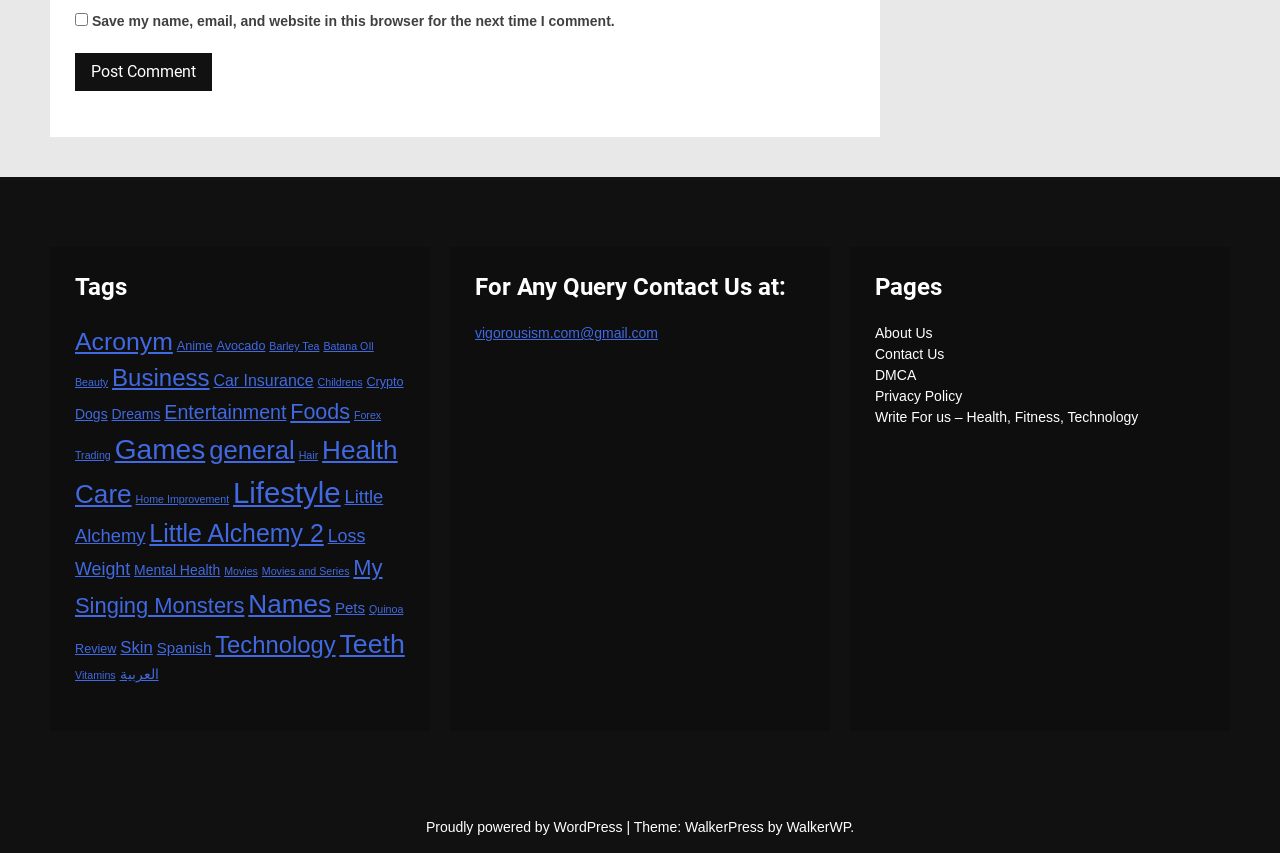Please find the bounding box coordinates of the element that you should click to achieve the following instruction: "Read about us". The coordinates should be presented as four float numbers between 0 and 1: [left, top, right, bottom].

[0.684, 0.381, 0.729, 0.4]